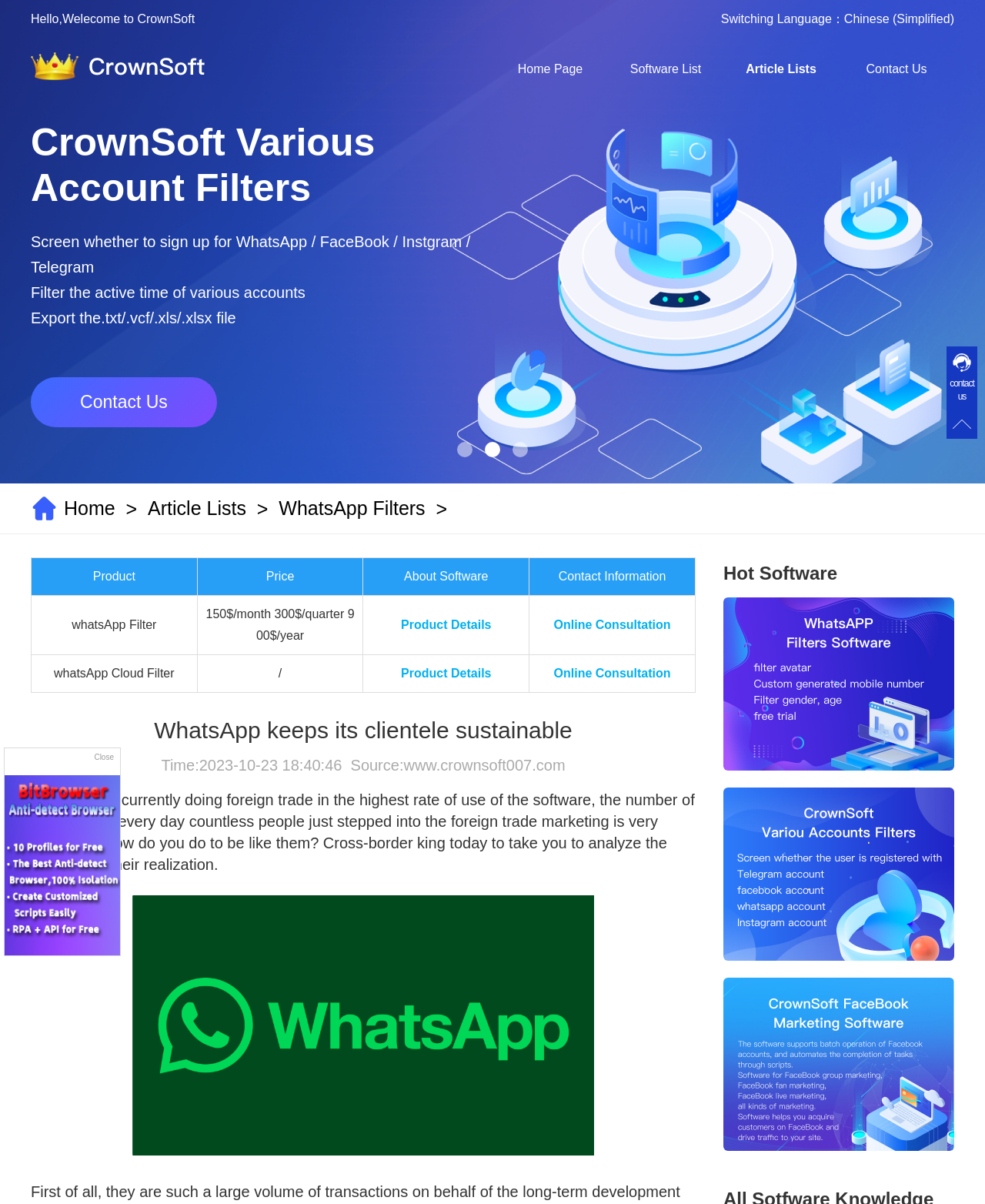Please identify the bounding box coordinates of the element on the webpage that should be clicked to follow this instruction: "Check Online Consultation for WhatsApp Filter". The bounding box coordinates should be given as four float numbers between 0 and 1, formatted as [left, top, right, bottom].

[0.562, 0.513, 0.681, 0.524]